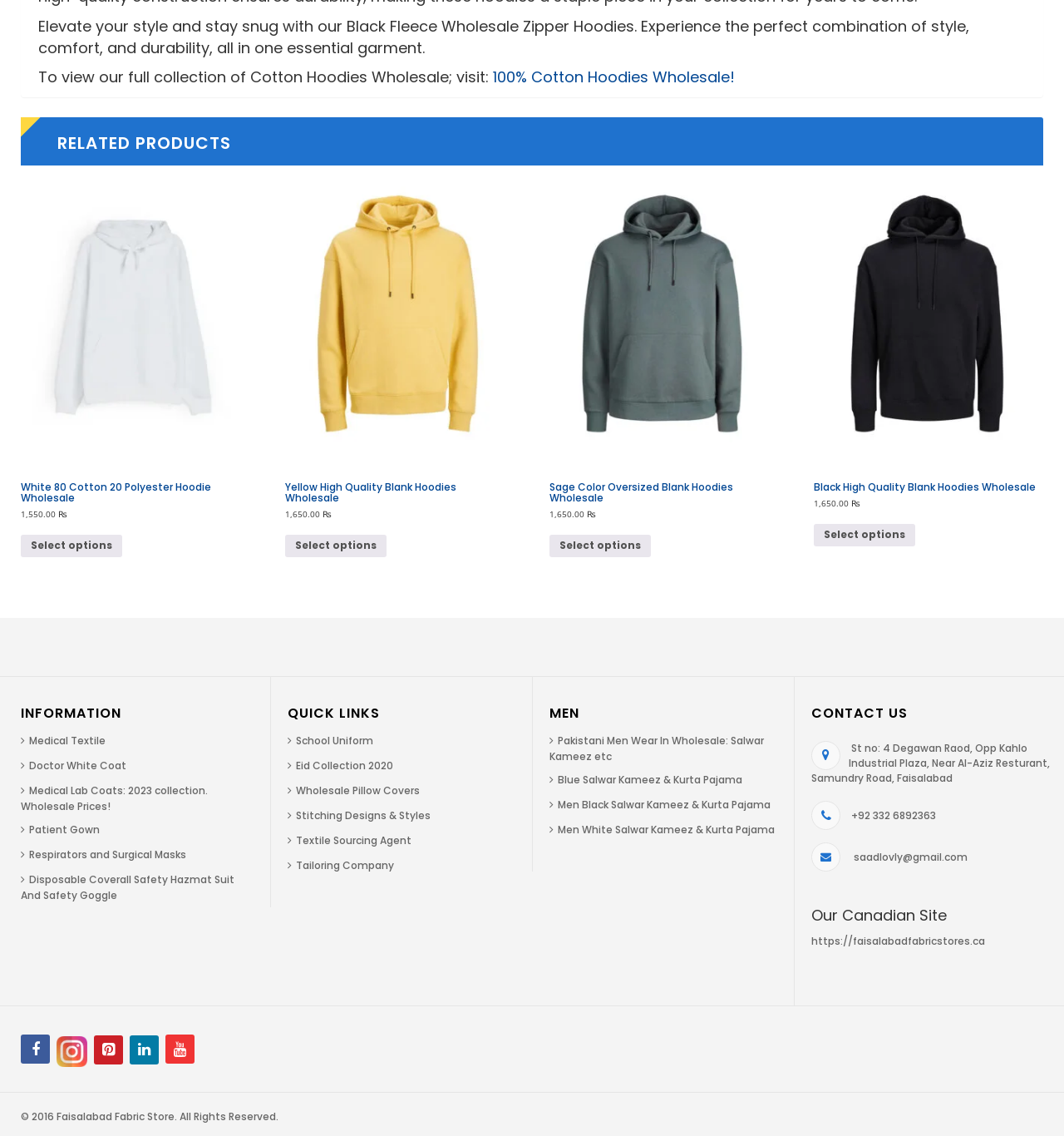What is the price of the 'White 80 Cotton 20 Polyester Hoodie Wholesale'?
Refer to the screenshot and respond with a concise word or phrase.

1,550.00 ₹